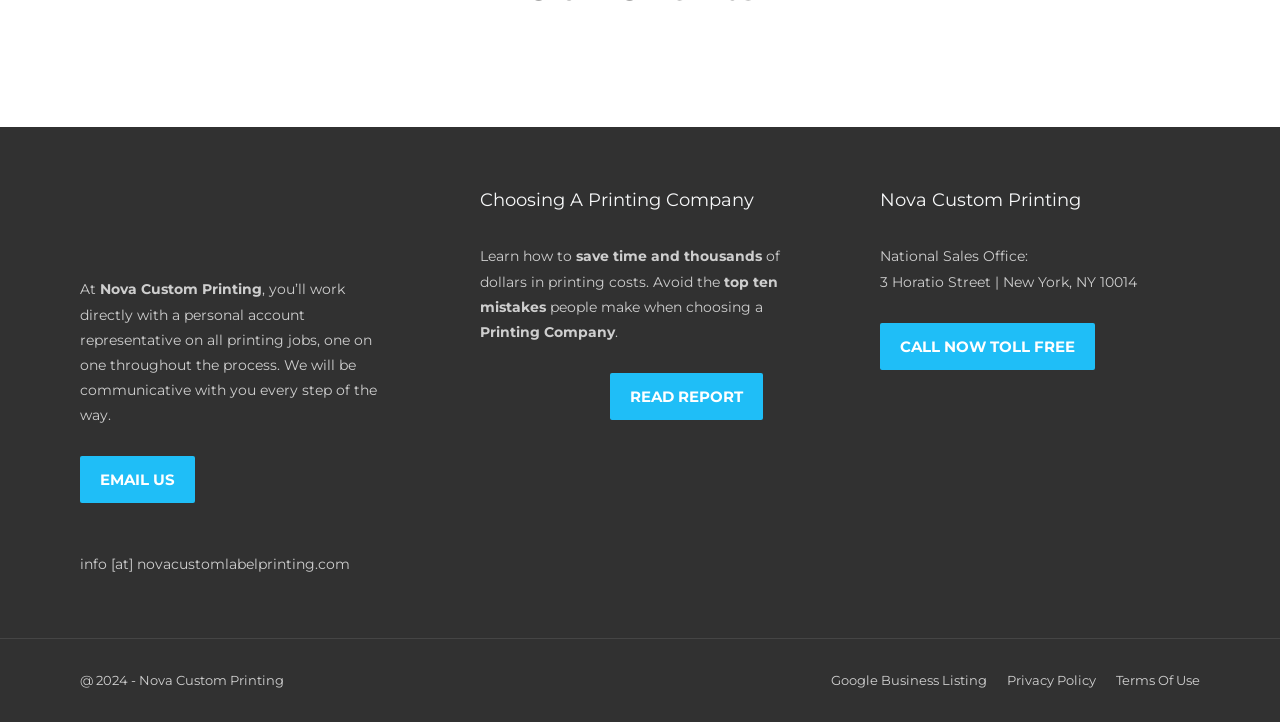Respond to the question below with a concise word or phrase:
What is the address of the National Sales Office?

3 Horatio Street | New York, NY 10014